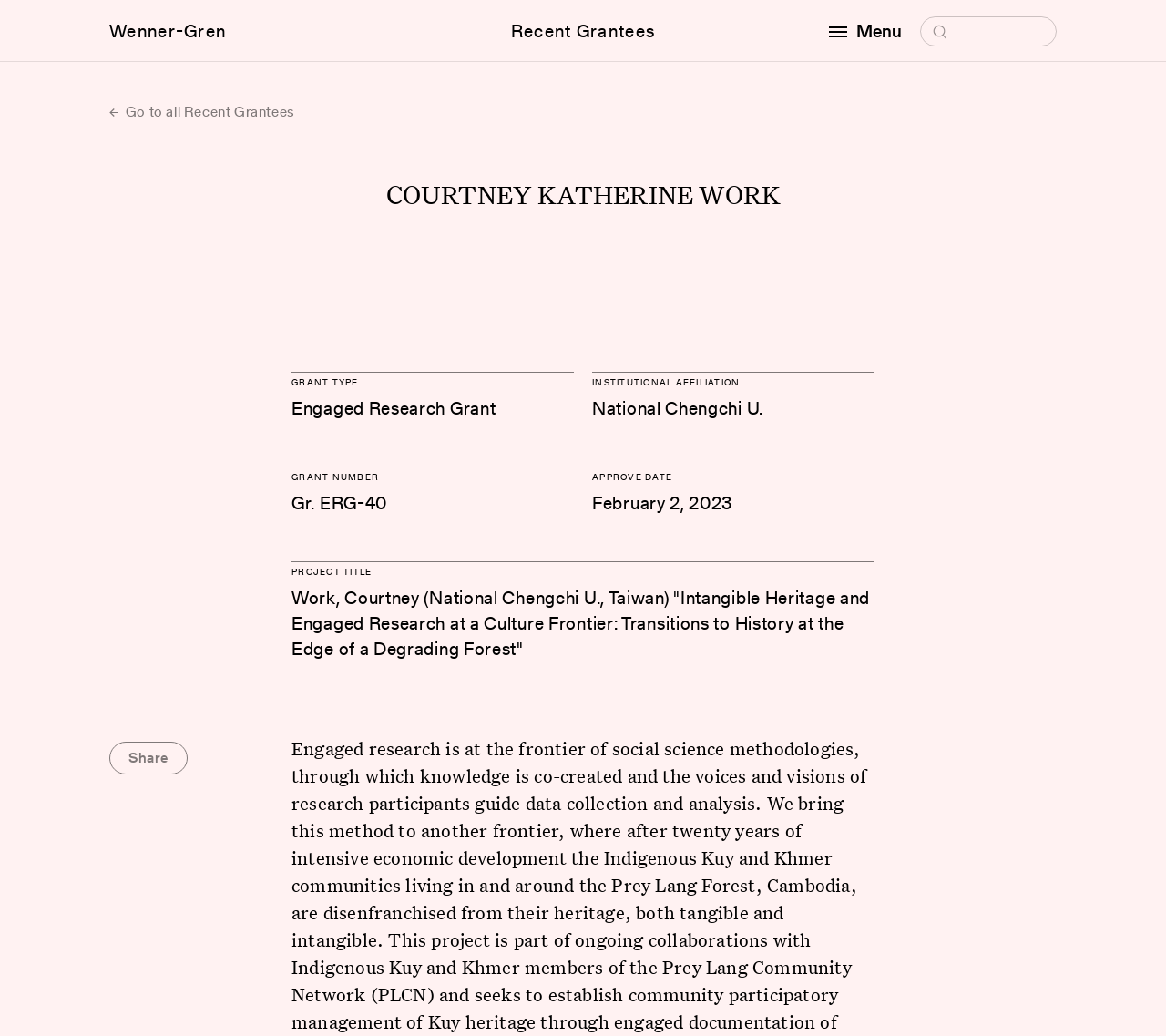Provide a short answer using a single word or phrase for the following question: 
What is the grant number of Courtney Katherine Work?

Gr. ERG-40